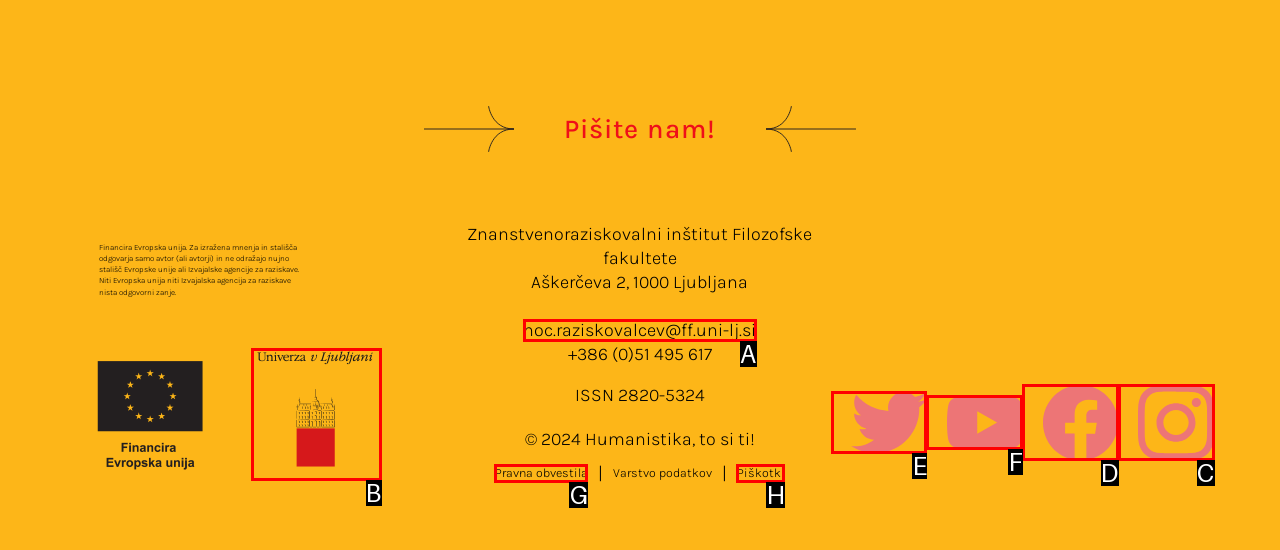Determine which option should be clicked to carry out this task: Send an email to 'noc.raziskovalcev@ff.uni-lj.si'
State the letter of the correct choice from the provided options.

A